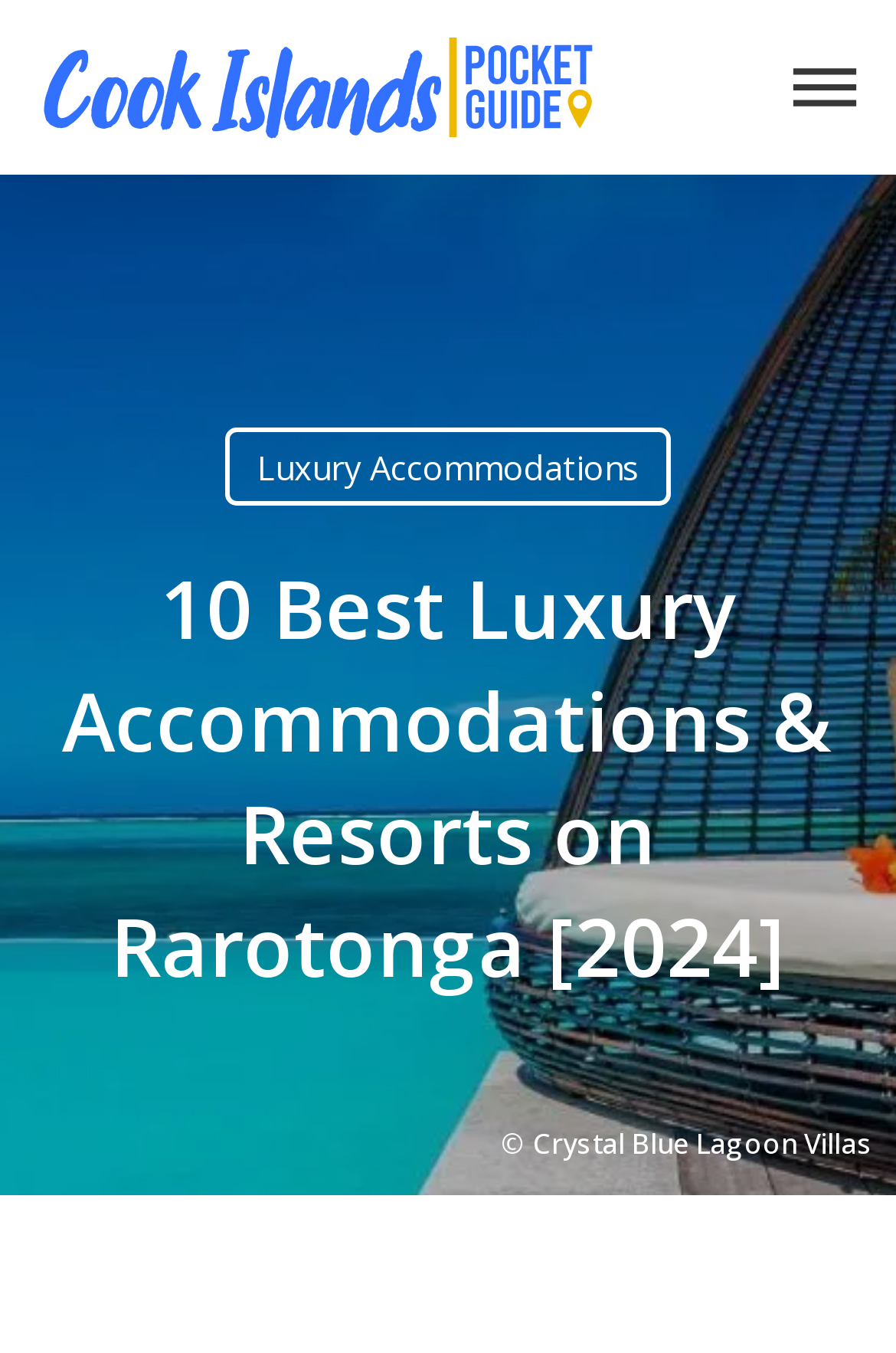What is the text on the main heading of the page?
Please look at the screenshot and answer using one word or phrase.

10 Best Luxury Accommodations & Resorts on Rarotonga [2024]